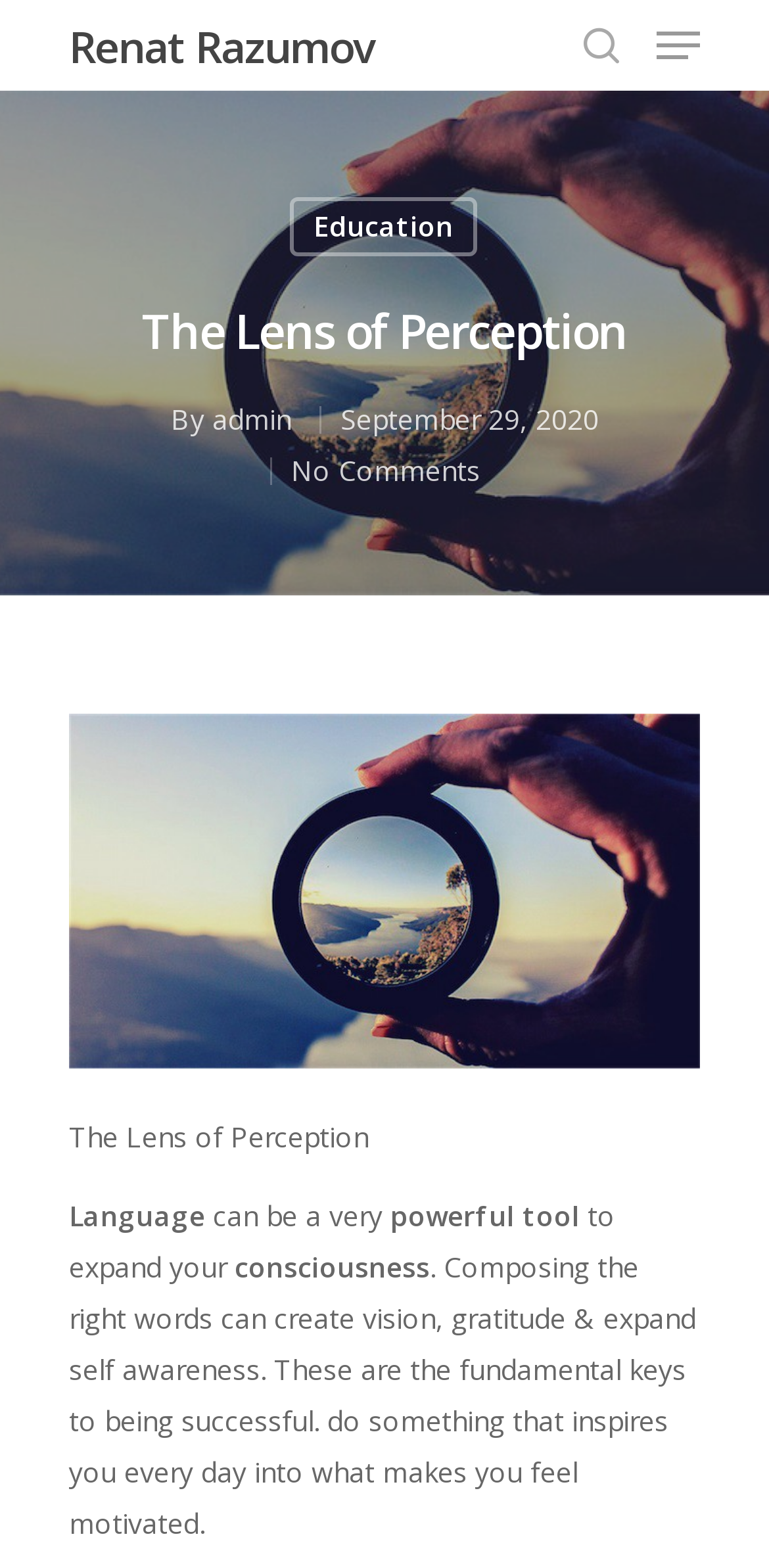Identify the bounding box for the UI element described as: "No Comments". The coordinates should be four float numbers between 0 and 1, i.e., [left, top, right, bottom].

[0.378, 0.288, 0.624, 0.312]